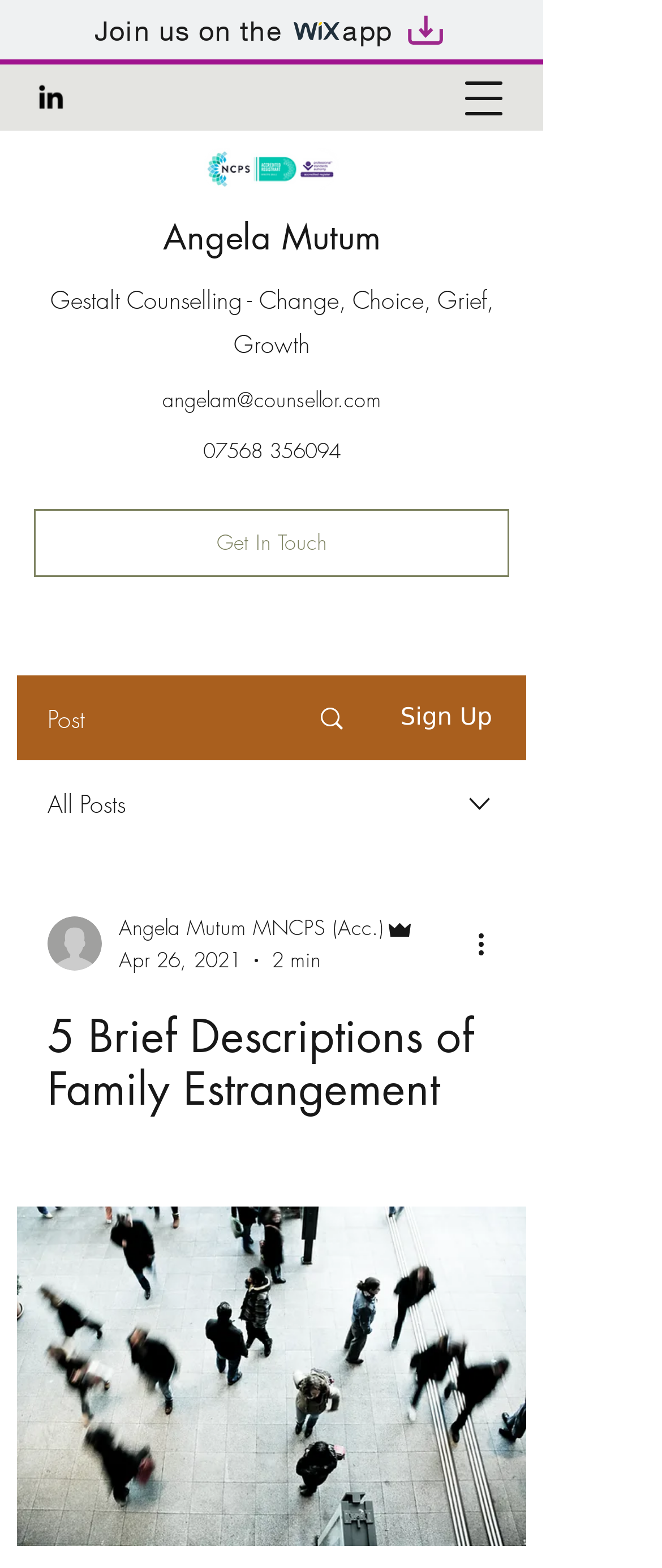Could you specify the bounding box coordinates for the clickable section to complete the following instruction: "Get In Touch"?

[0.051, 0.325, 0.769, 0.368]